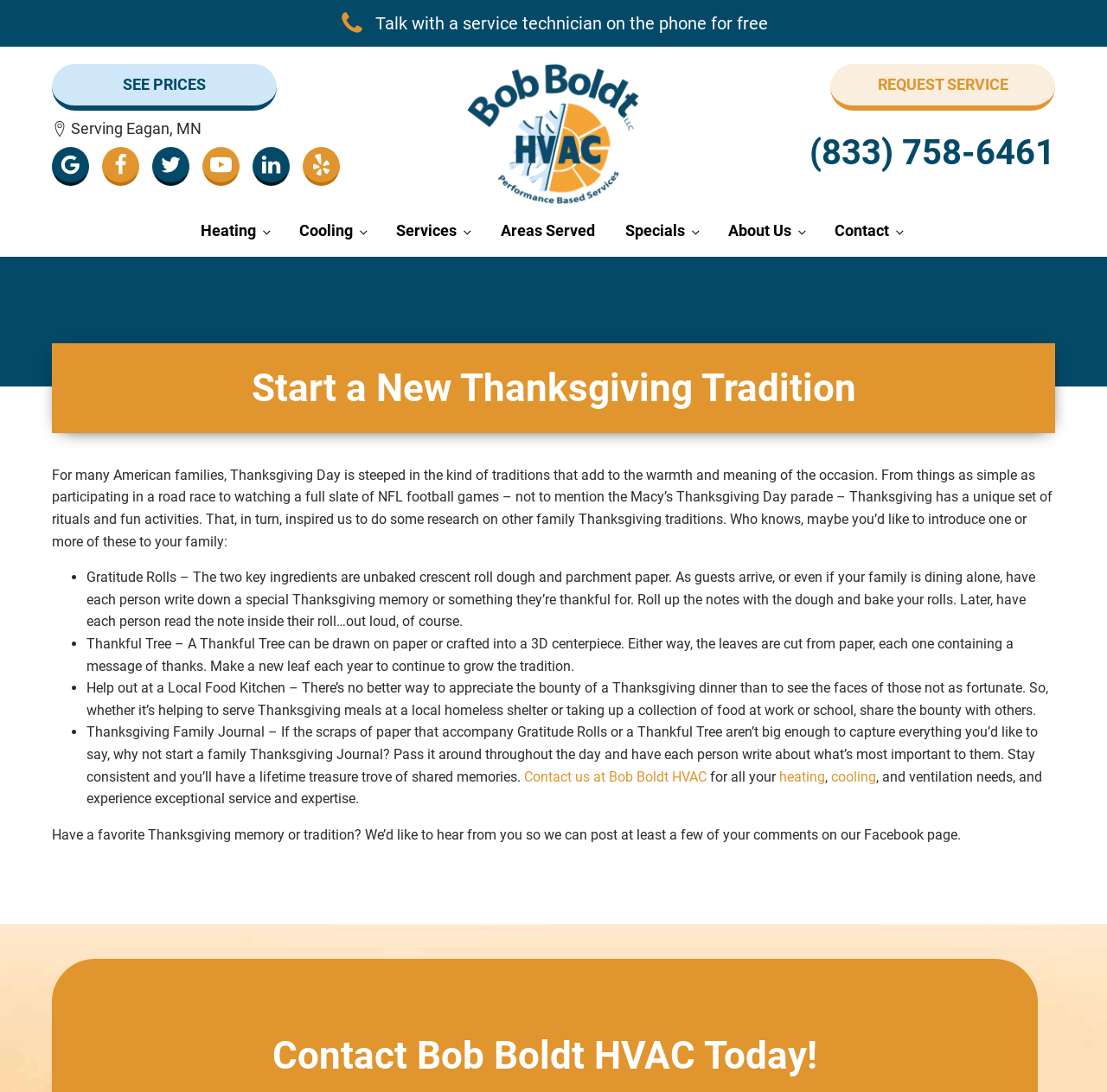Determine the main headline of the webpage and provide its text.

Start a New Thanksgiving Tradition